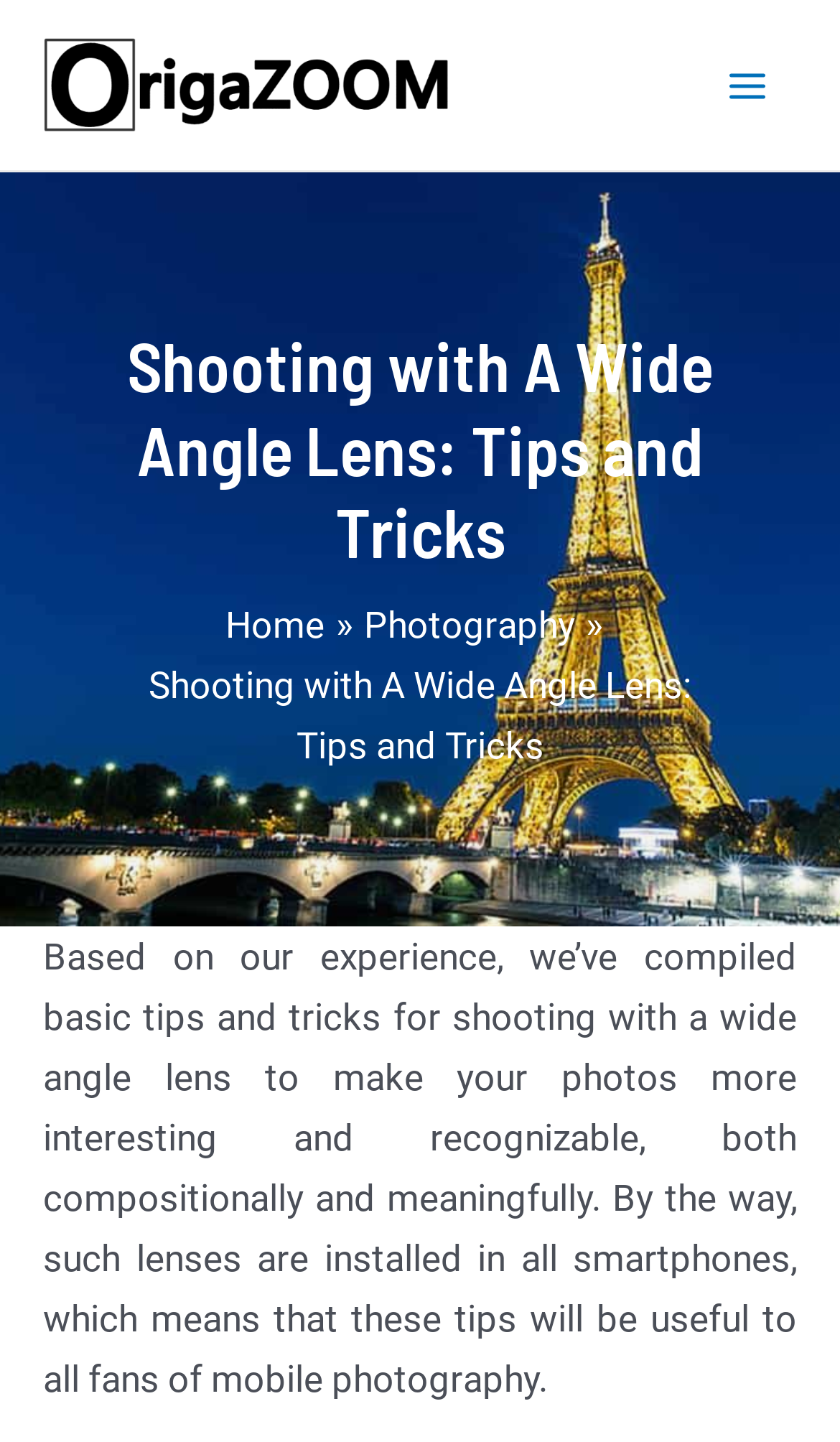What type of photography is the article focused on?
Please give a well-detailed answer to the question.

The article mentions that the tips provided will be useful to all fans of mobile photography, indicating that the article is focused on mobile photography.